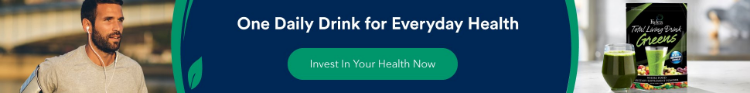Give a one-word or short phrase answer to the question: 
What is the background of the image?

Product display